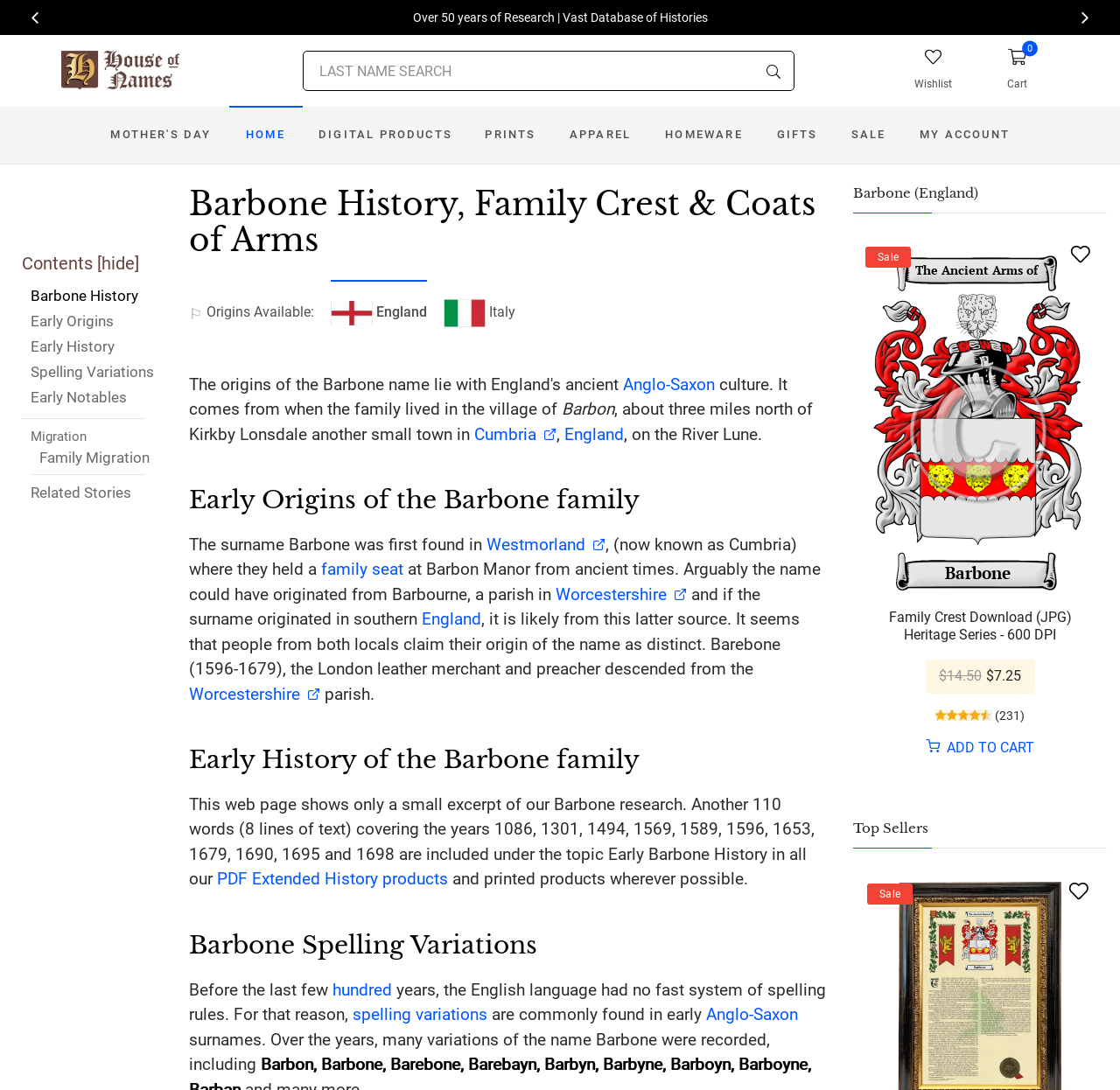What is the topic of the webpage?
Give a one-word or short phrase answer based on the image.

Barbone family history